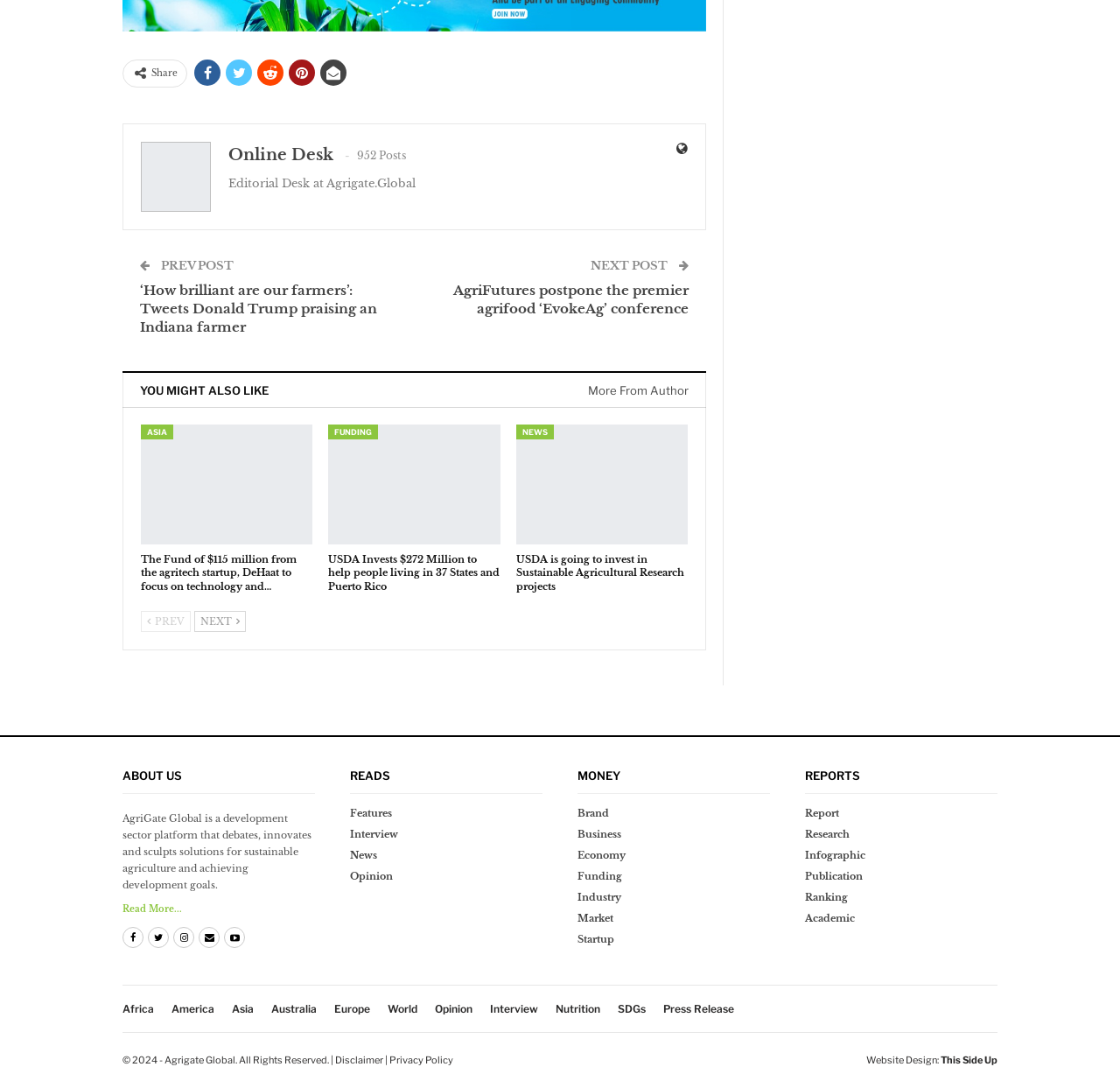Please identify the bounding box coordinates of the region to click in order to complete the task: "View more from author". The coordinates must be four float numbers between 0 and 1, specified as [left, top, right, bottom].

[0.516, 0.344, 0.615, 0.374]